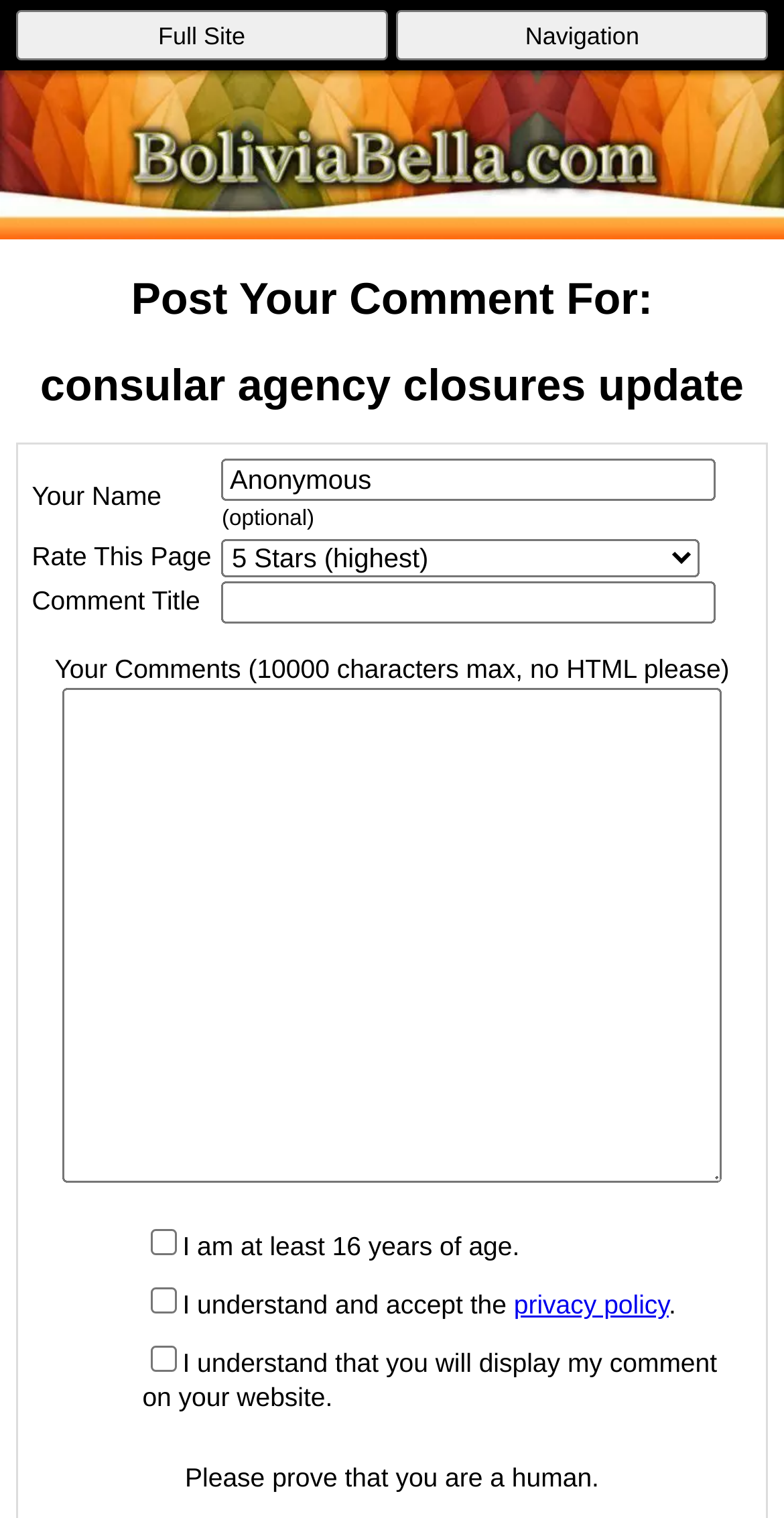Please identify the coordinates of the bounding box for the clickable region that will accomplish this instruction: "Write your comments".

[0.079, 0.453, 0.921, 0.779]